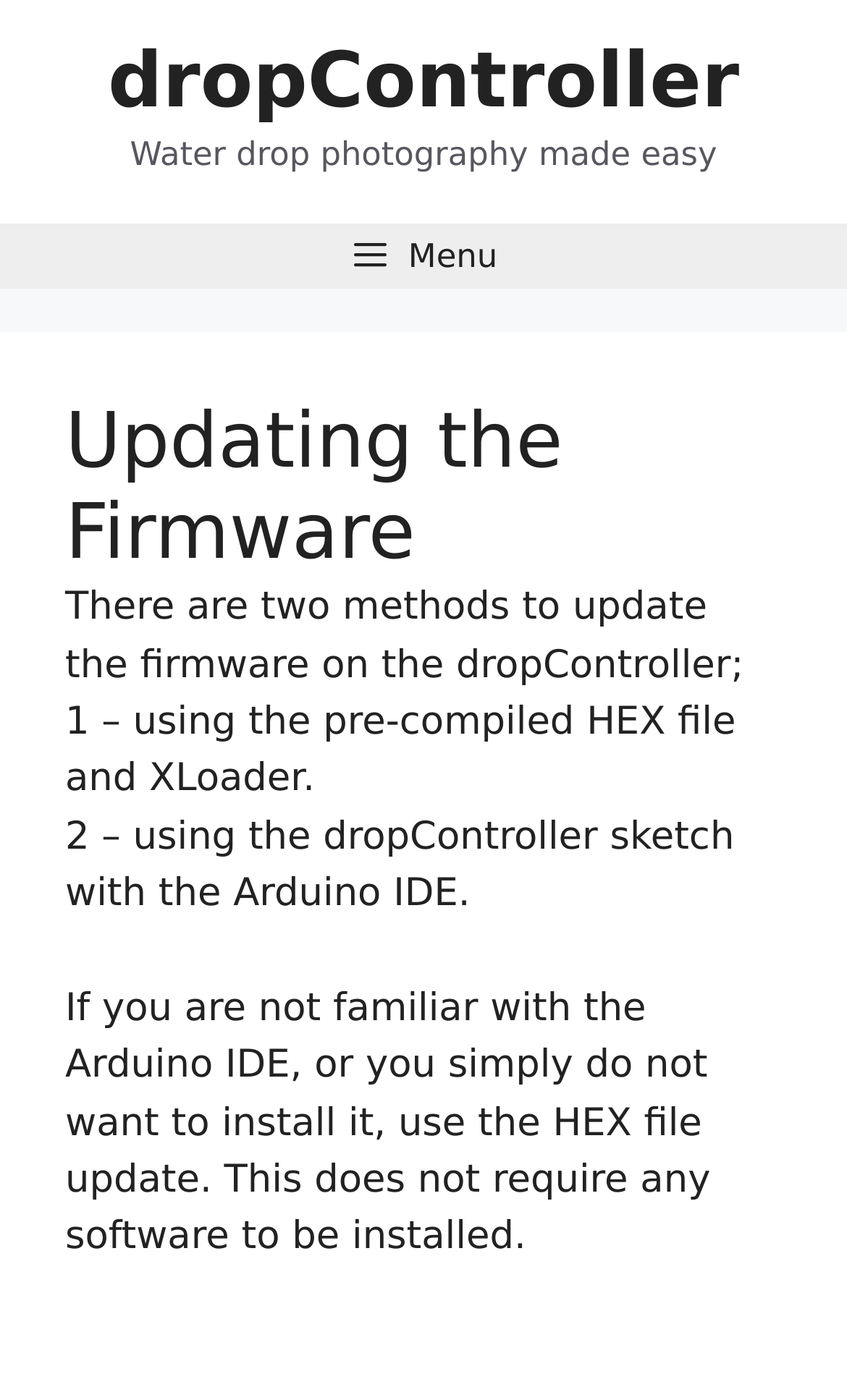What is the advantage of using the HEX file update?
Please analyze the image and answer the question with as much detail as possible.

According to the webpage, 'If you are not familiar with the Arduino IDE, or you simply do not want to install it, use the HEX file update. This does not require any software to be installed.', which implies that the HEX file update does not require any software installation.